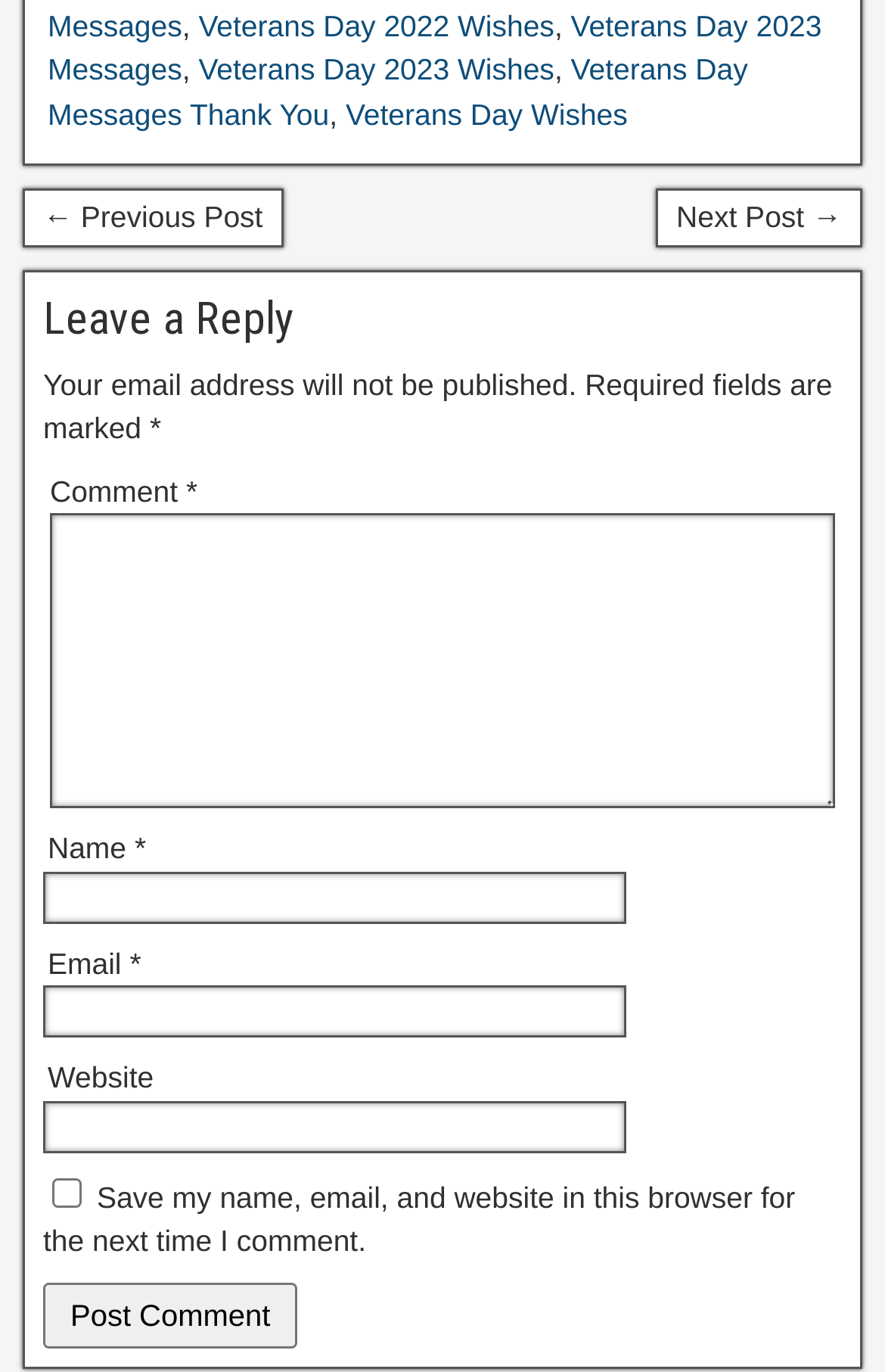Please determine the bounding box coordinates of the clickable area required to carry out the following instruction: "go to University of New Hampshire Scholars' Repository". The coordinates must be four float numbers between 0 and 1, represented as [left, top, right, bottom].

None